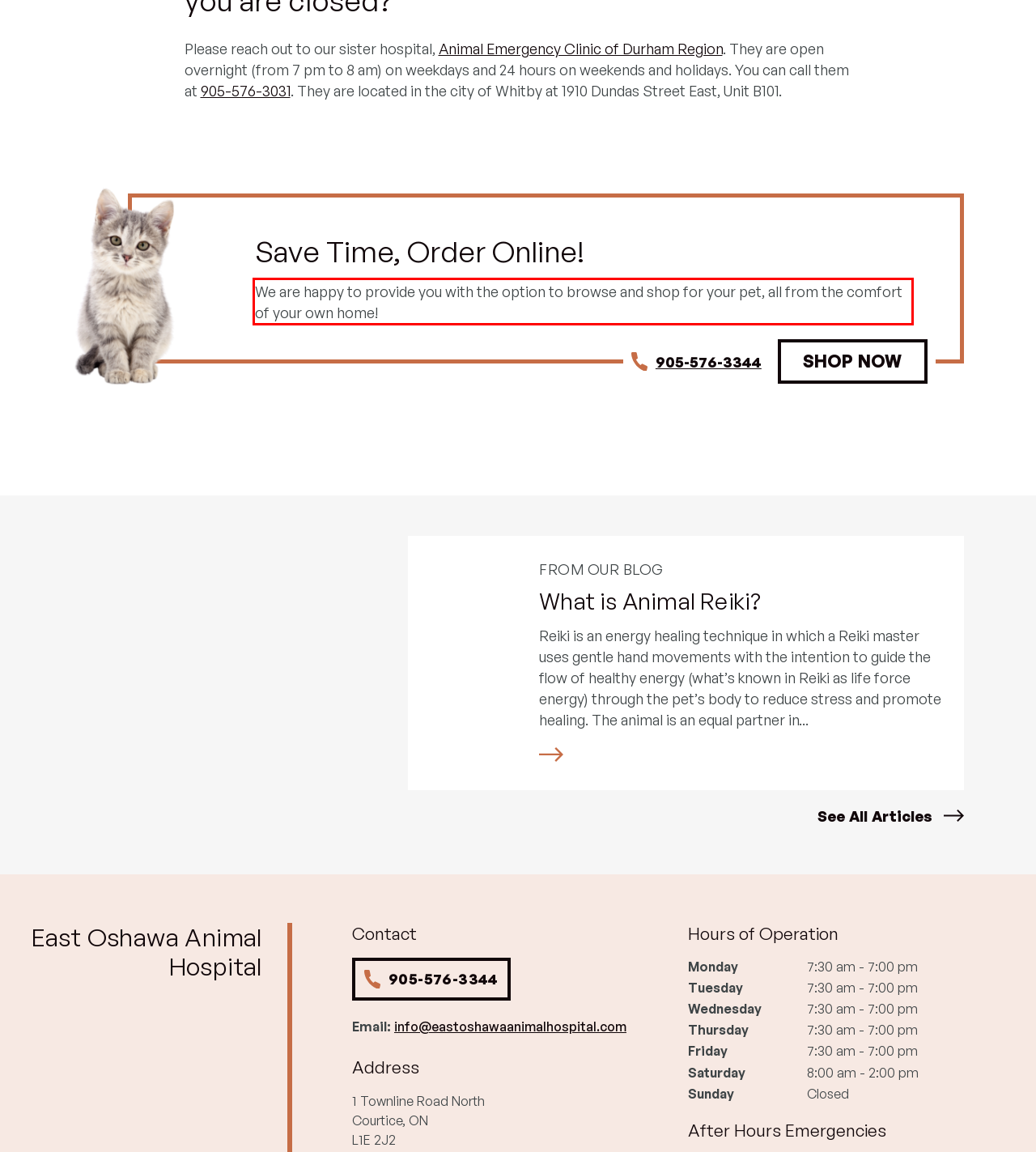Given a screenshot of a webpage containing a red rectangle bounding box, extract and provide the text content found within the red bounding box.

We are happy to provide you with the option to browse and shop for your pet, all from the comfort of your own home!